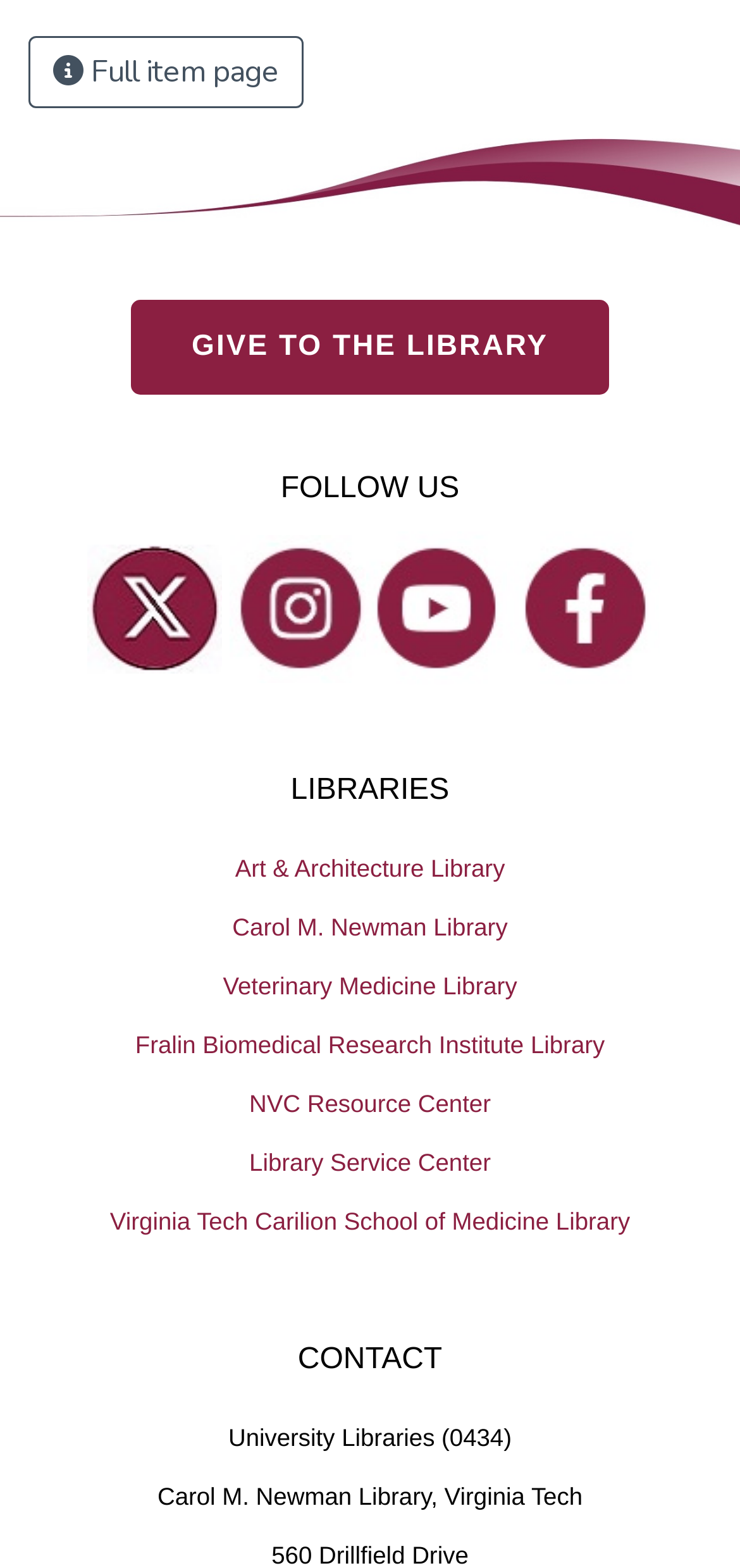Determine the bounding box coordinates for the clickable element required to fulfill the instruction: "Donate to the library". Provide the coordinates as four float numbers between 0 and 1, i.e., [left, top, right, bottom].

[0.177, 0.191, 0.823, 0.252]